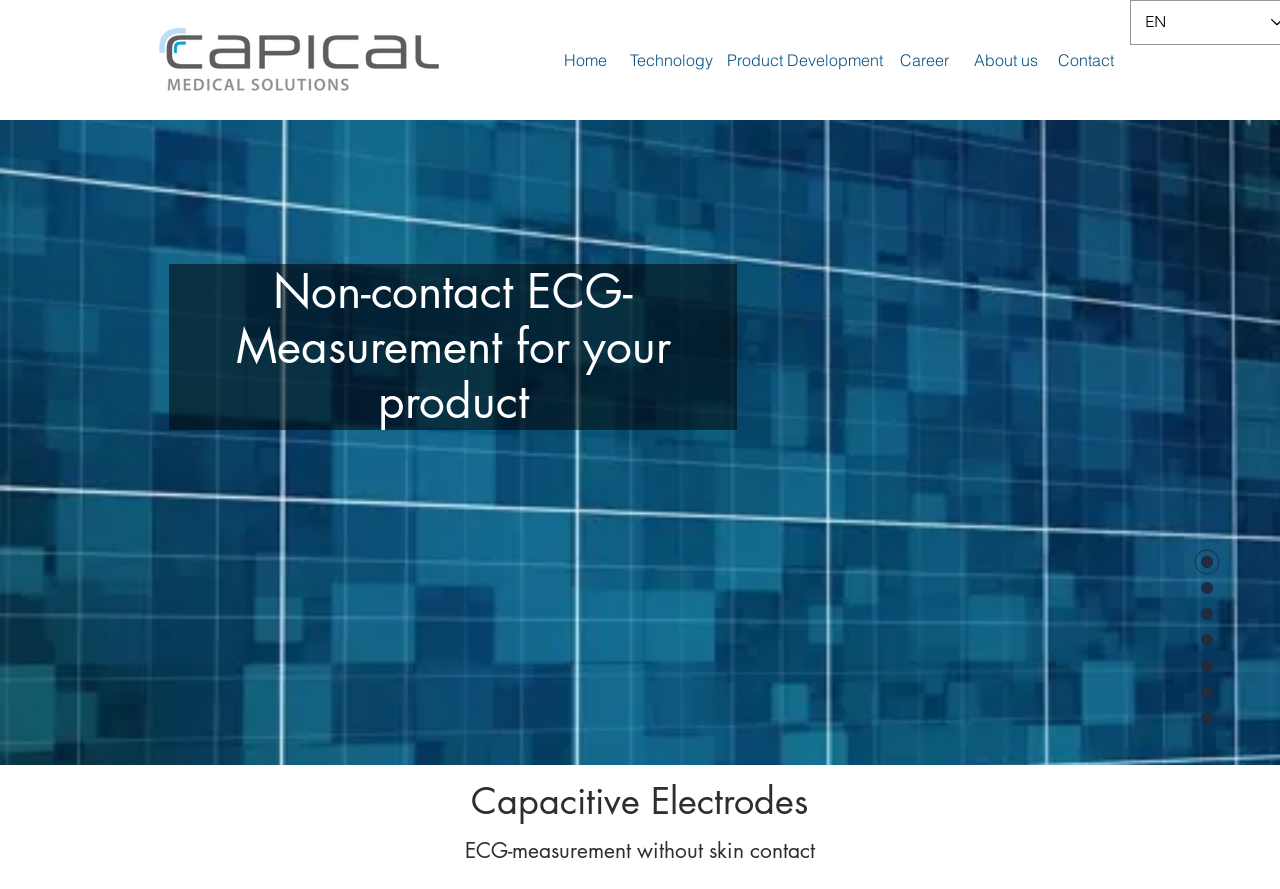Please identify the bounding box coordinates of the element's region that should be clicked to execute the following instruction: "Contact us". The bounding box coordinates must be four float numbers between 0 and 1, i.e., [left, top, right, bottom].

None